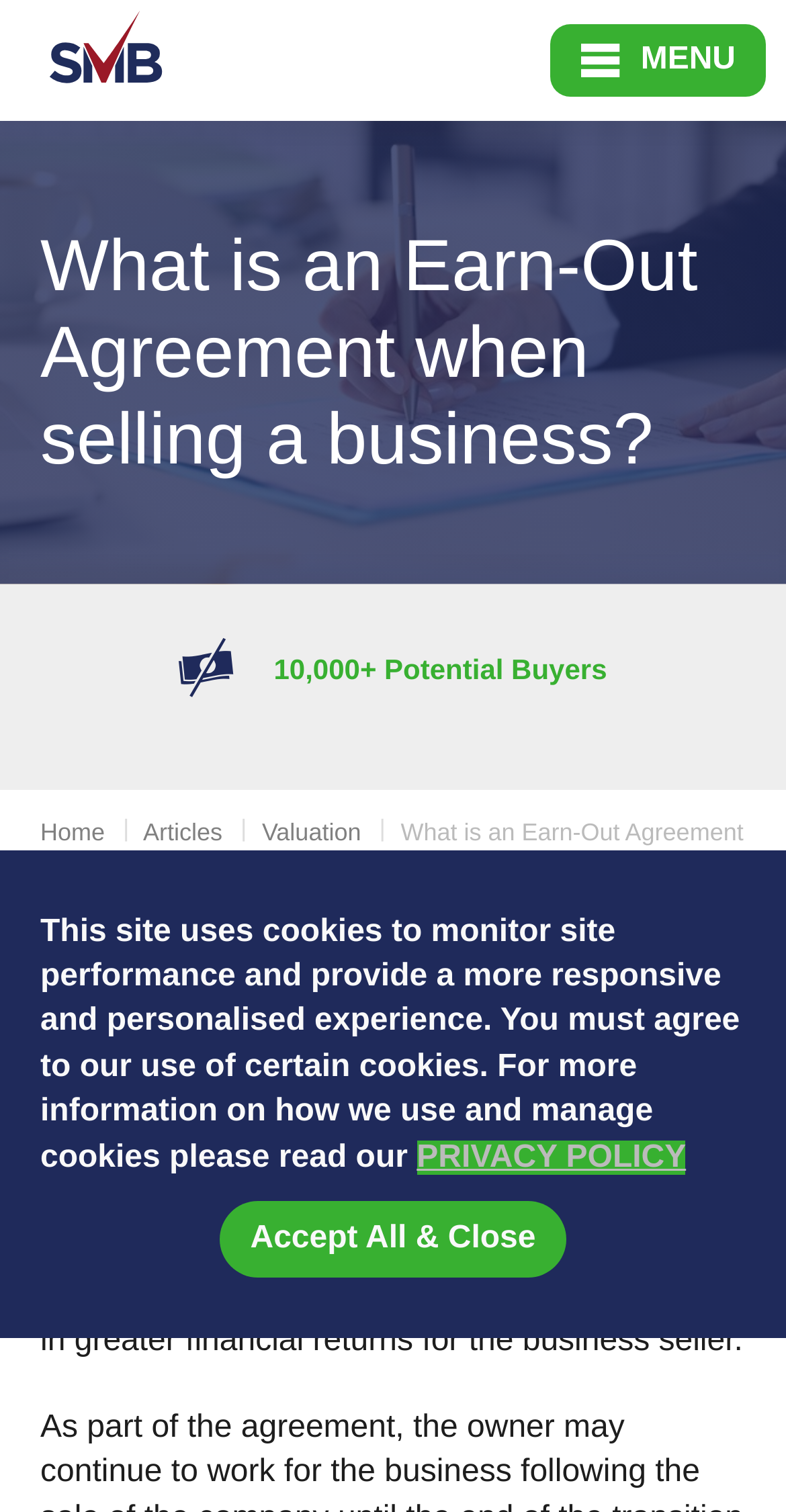What is the purpose of an earn-out agreement?
Make sure to answer the question with a detailed and comprehensive explanation.

An earn-out agreement is used when the buyer and seller disagree on the business's value. It sets financial targets that, if met, can result in greater financial returns for the seller.